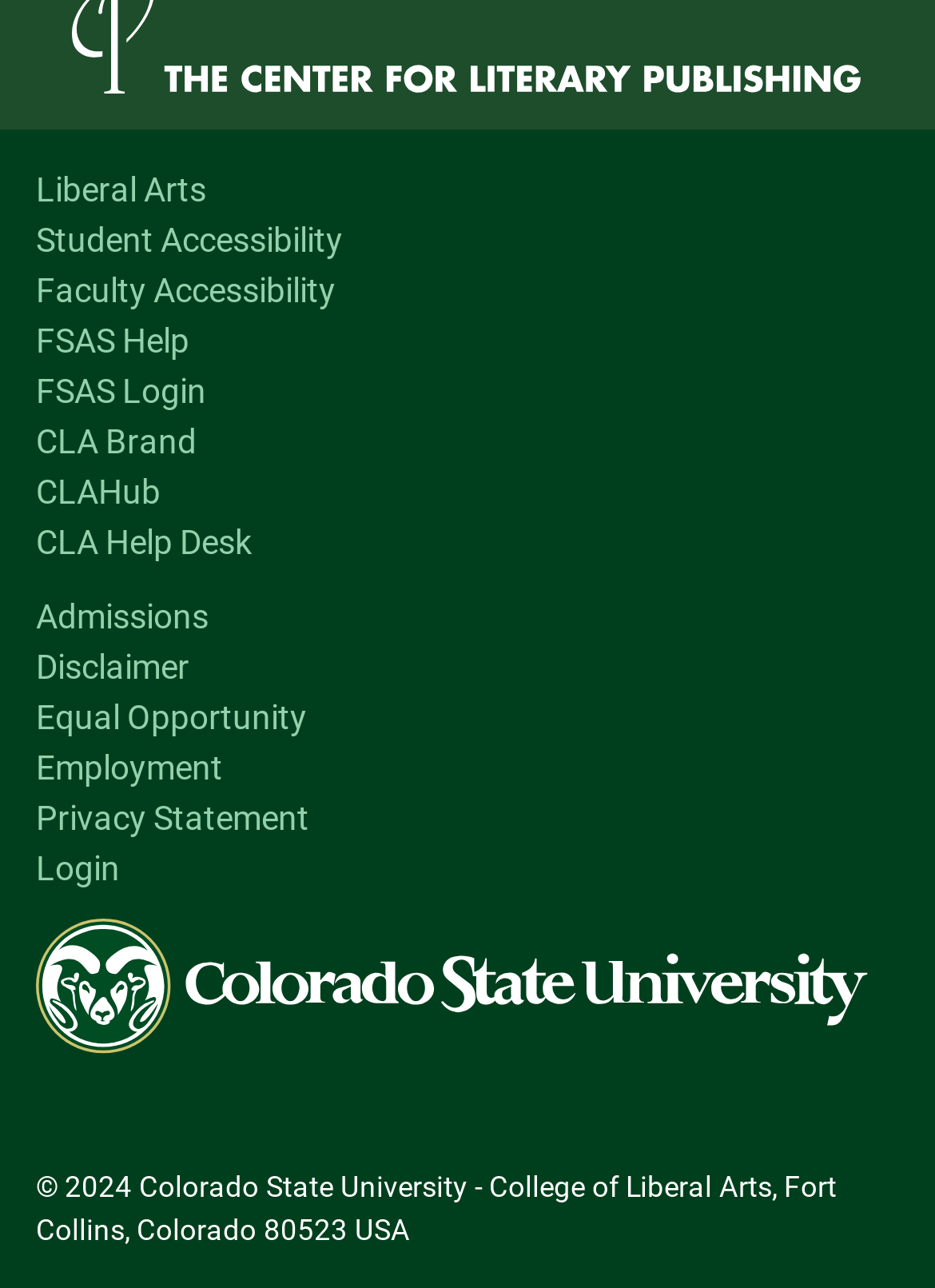Give a one-word or short phrase answer to this question: 
What is the name of the university?

Colorado State University